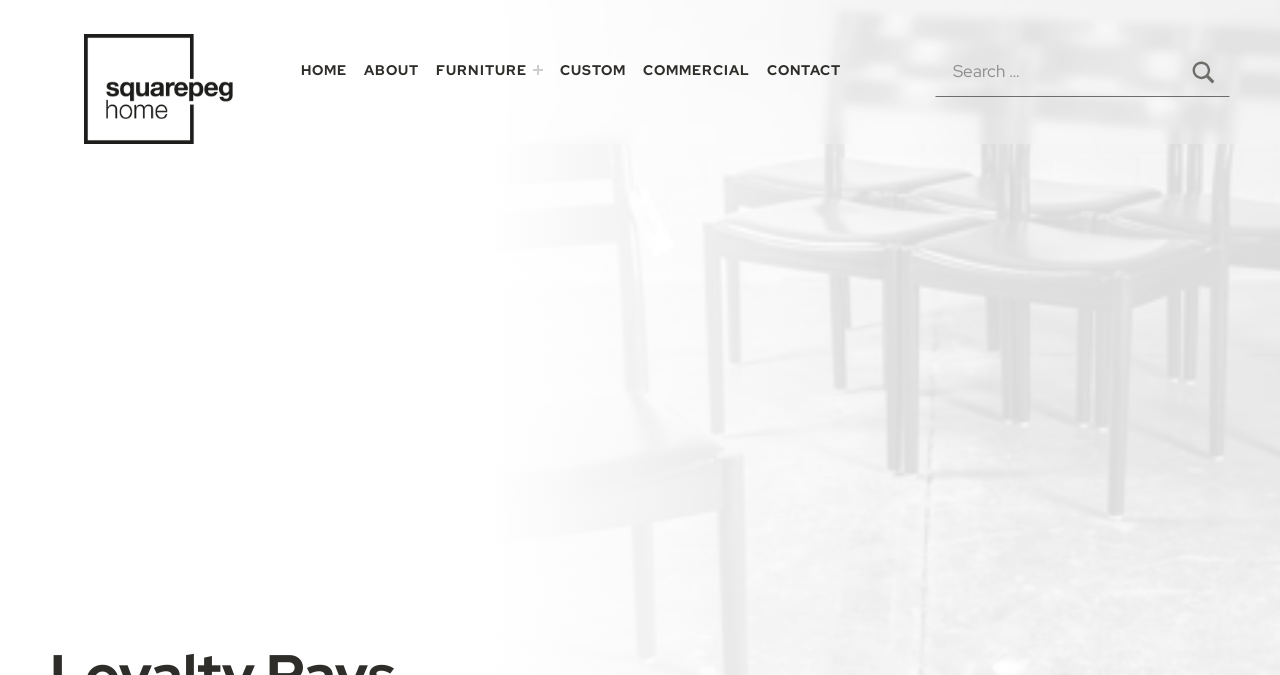Refer to the image and provide an in-depth answer to the question:
What is the theme of the image at the top of the page?

The image at the top of the page is likely related to the company's products or services, which are furniture-related, and may be a representation of a home or a furniture piece.